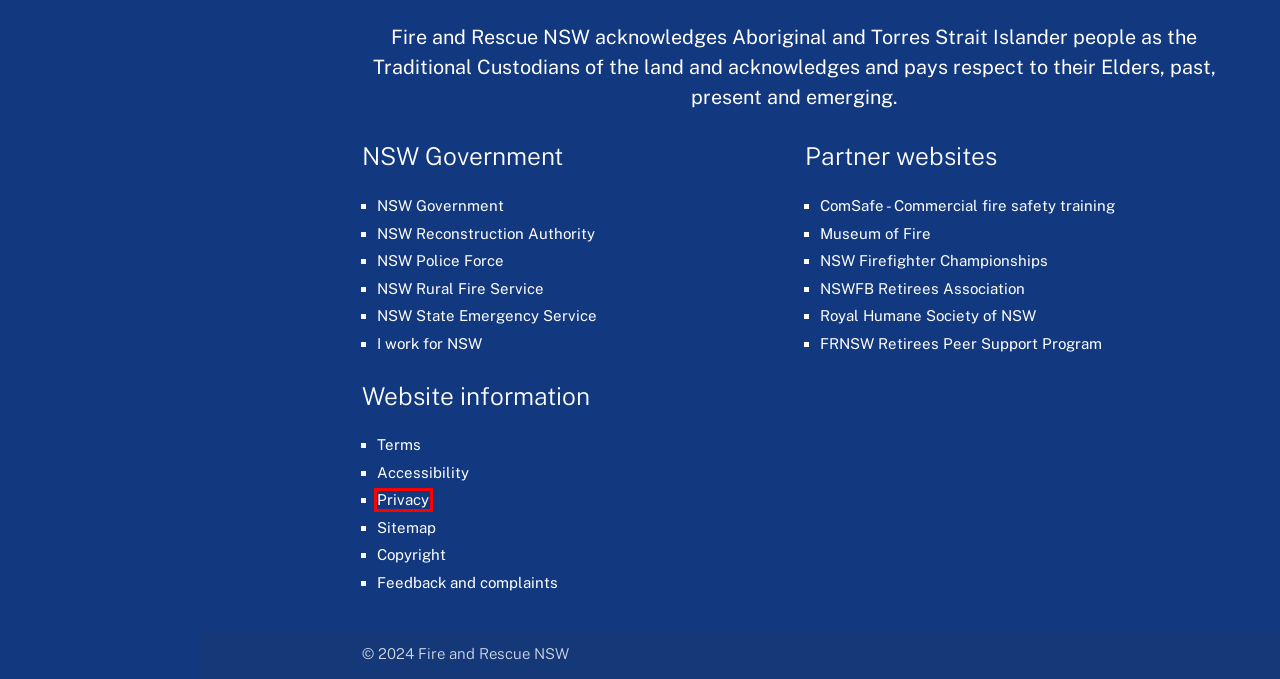A screenshot of a webpage is given with a red bounding box around a UI element. Choose the description that best matches the new webpage shown after clicking the element within the red bounding box. Here are the candidates:
A. Royal Humane Society of NSW
B. Museum Of Fire | Penrith
C. ComSafe Training Services
D. NSWFB - Retirees Association Incorporated
E. FRNSW Retirees Peer Support Program – Fire and Rescue NSW
F. Copyright - Fire and Rescue NSW
G. Privacy - Fire and Rescue NSW
H. NSW RFS - NSW Rural Fire Service

G